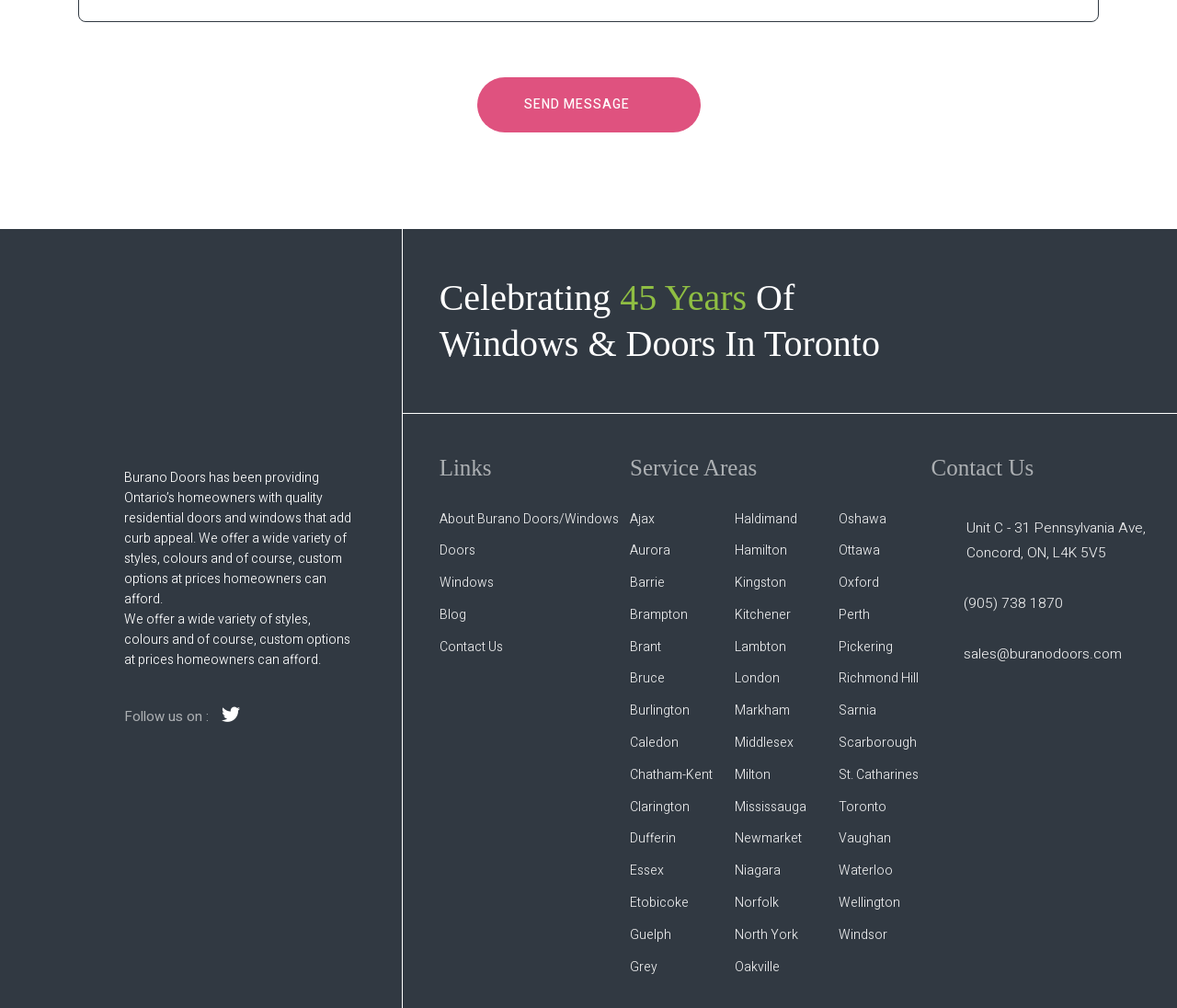Locate the UI element that matches the description parent_node: Follow us on : in the webpage screenshot. Return the bounding box coordinates in the format (top-left x, top-left y, bottom-right x, bottom-right y), with values ranging from 0 to 1.

[0.18, 0.676, 0.204, 0.698]